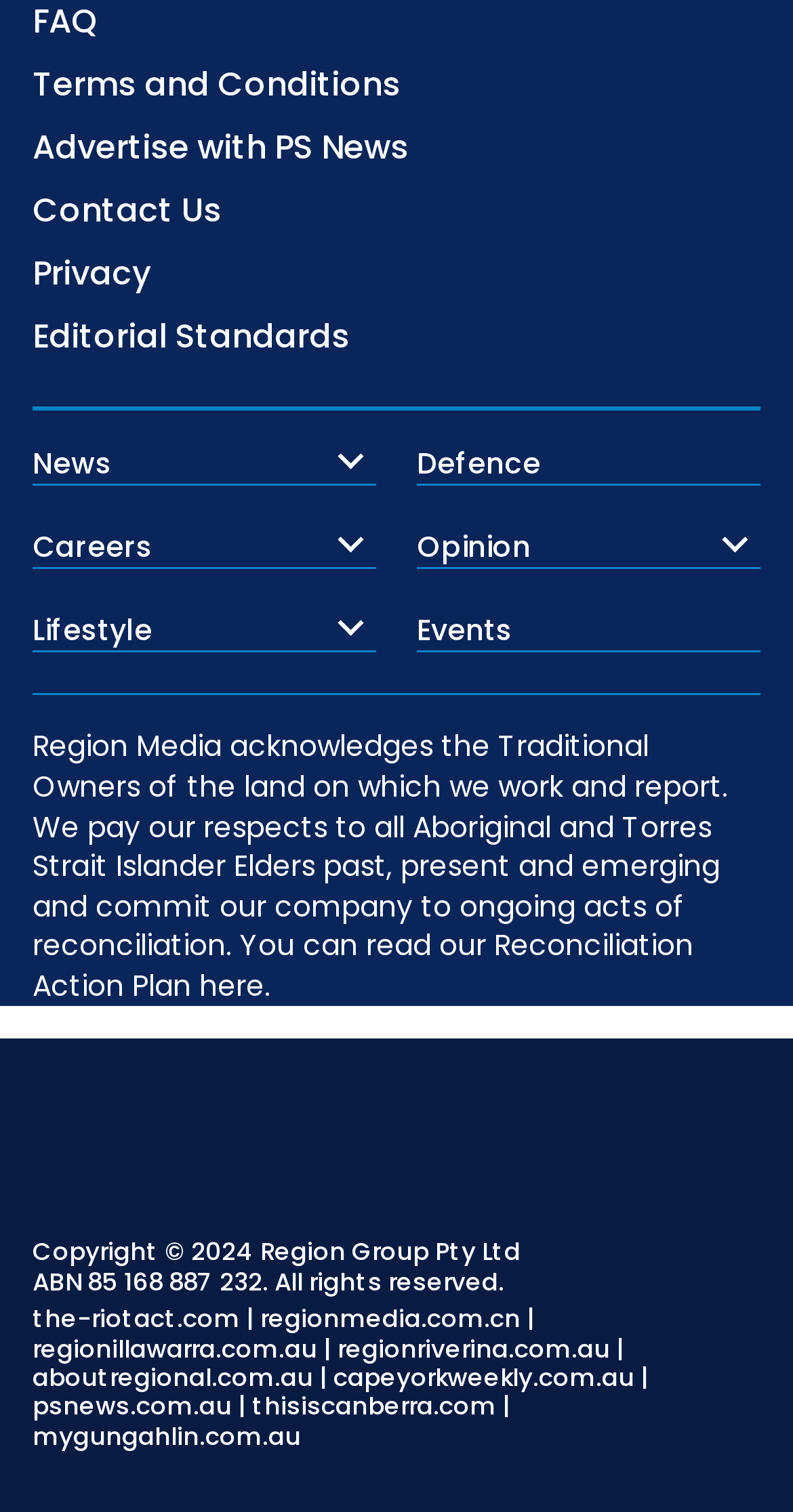Please find the bounding box coordinates of the element that you should click to achieve the following instruction: "Check out Region - Local everywhere". The coordinates should be presented as four float numbers between 0 and 1: [left, top, right, bottom].

[0.041, 0.728, 0.349, 0.792]